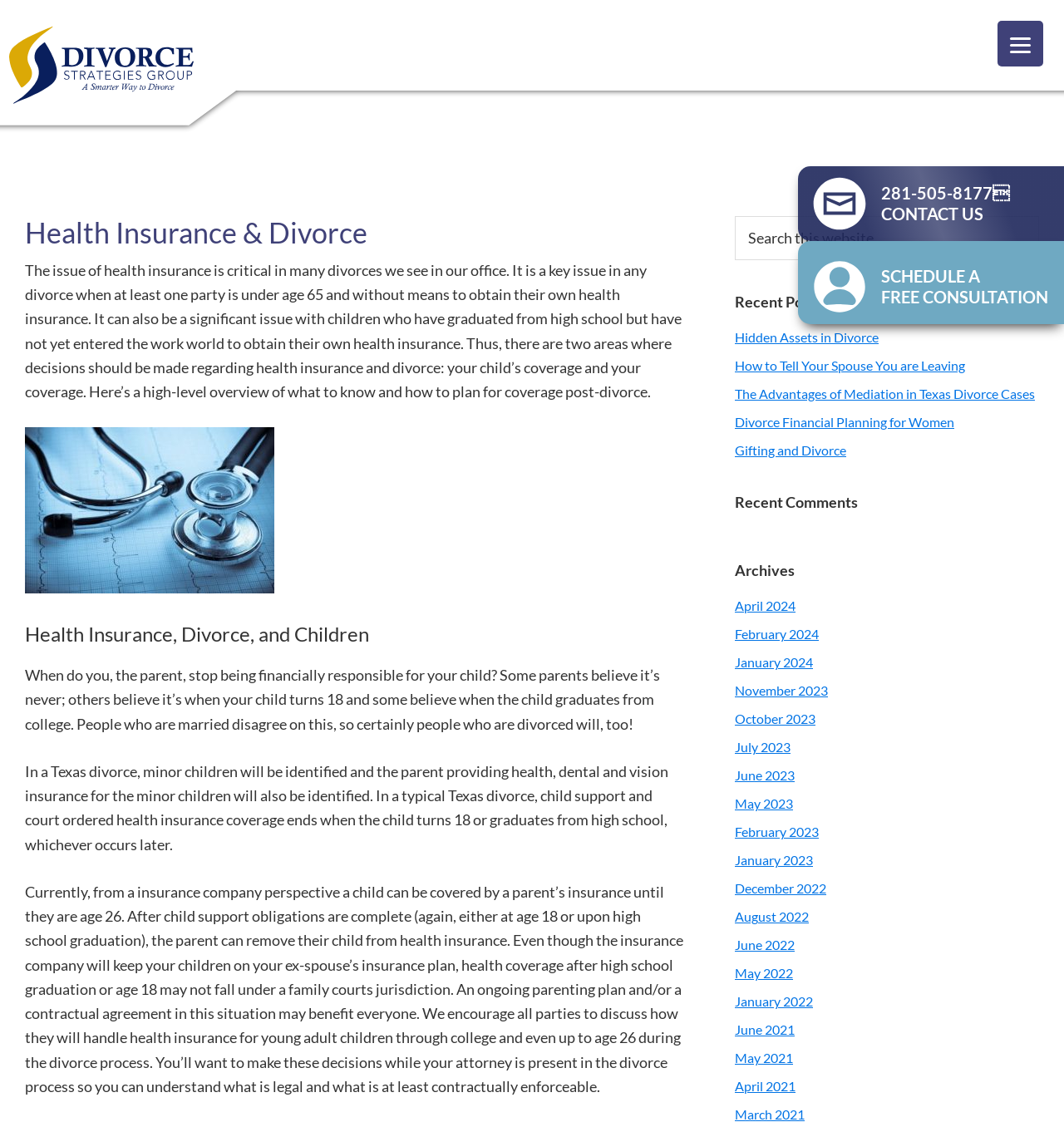Determine the bounding box coordinates of the element's region needed to click to follow the instruction: "Read the recent post 'Hidden Assets in Divorce'". Provide these coordinates as four float numbers between 0 and 1, formatted as [left, top, right, bottom].

[0.691, 0.294, 0.826, 0.308]